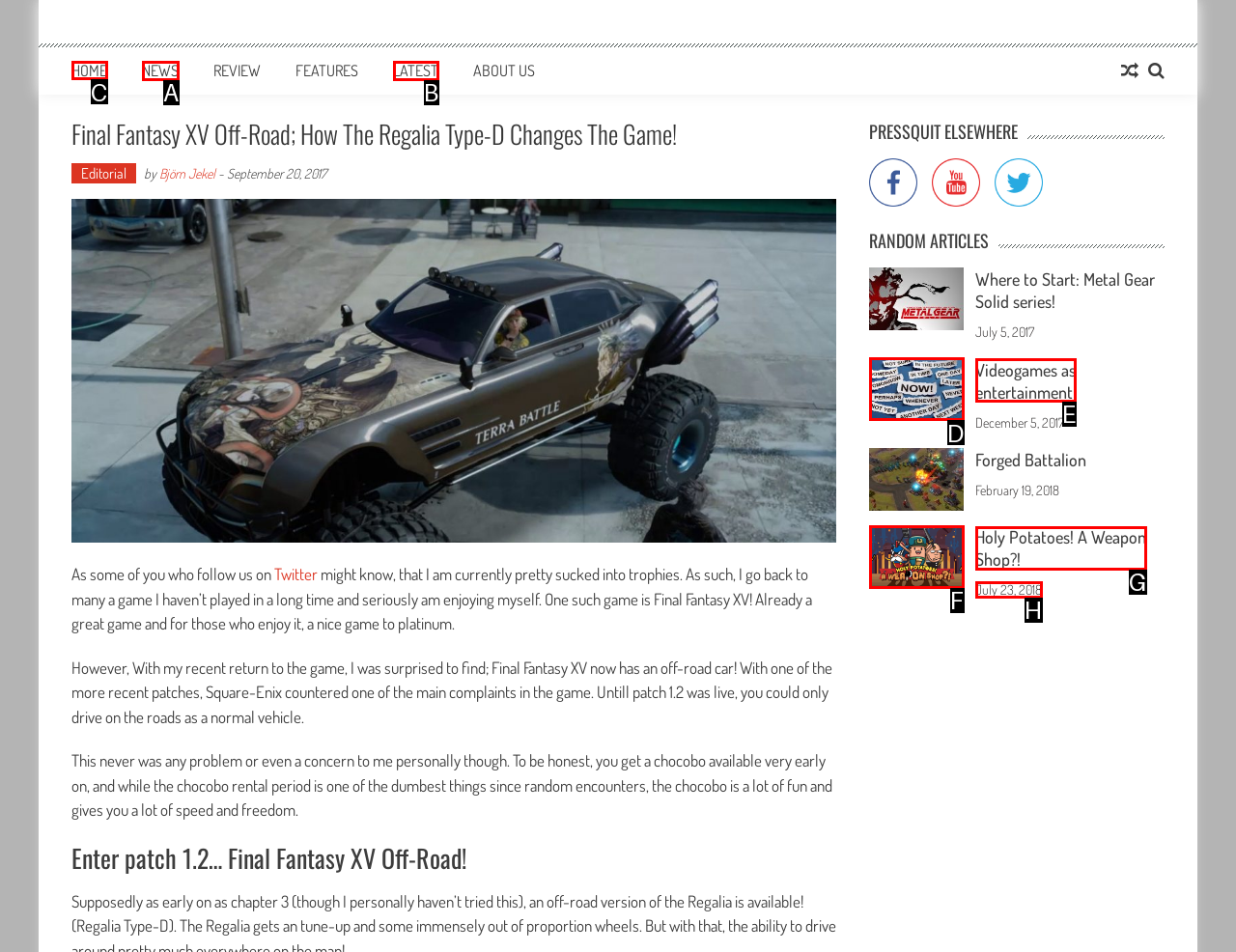Identify the correct option to click in order to accomplish the task: Click the HOME link Provide your answer with the letter of the selected choice.

C